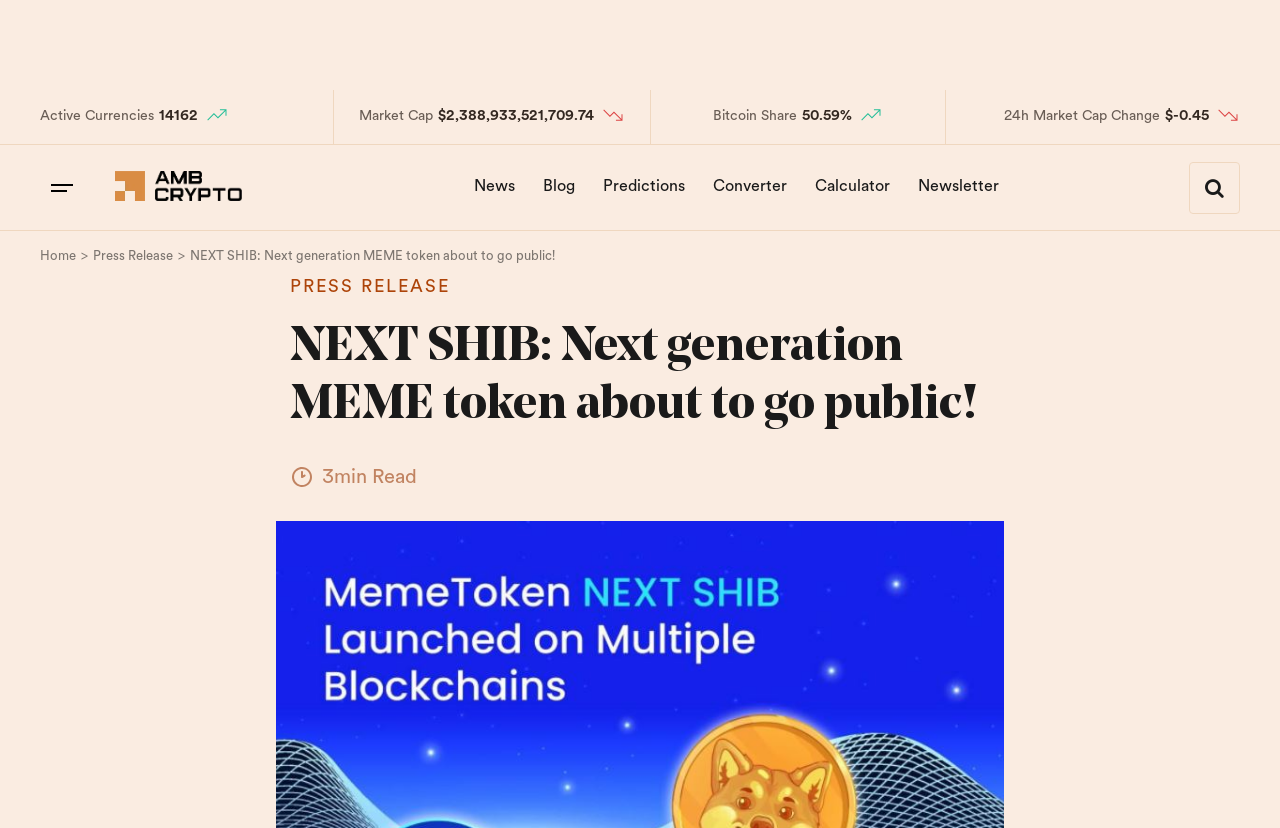Locate the bounding box coordinates of the element's region that should be clicked to carry out the following instruction: "View the Home page". The coordinates need to be four float numbers between 0 and 1, i.e., [left, top, right, bottom].

[0.031, 0.298, 0.059, 0.319]